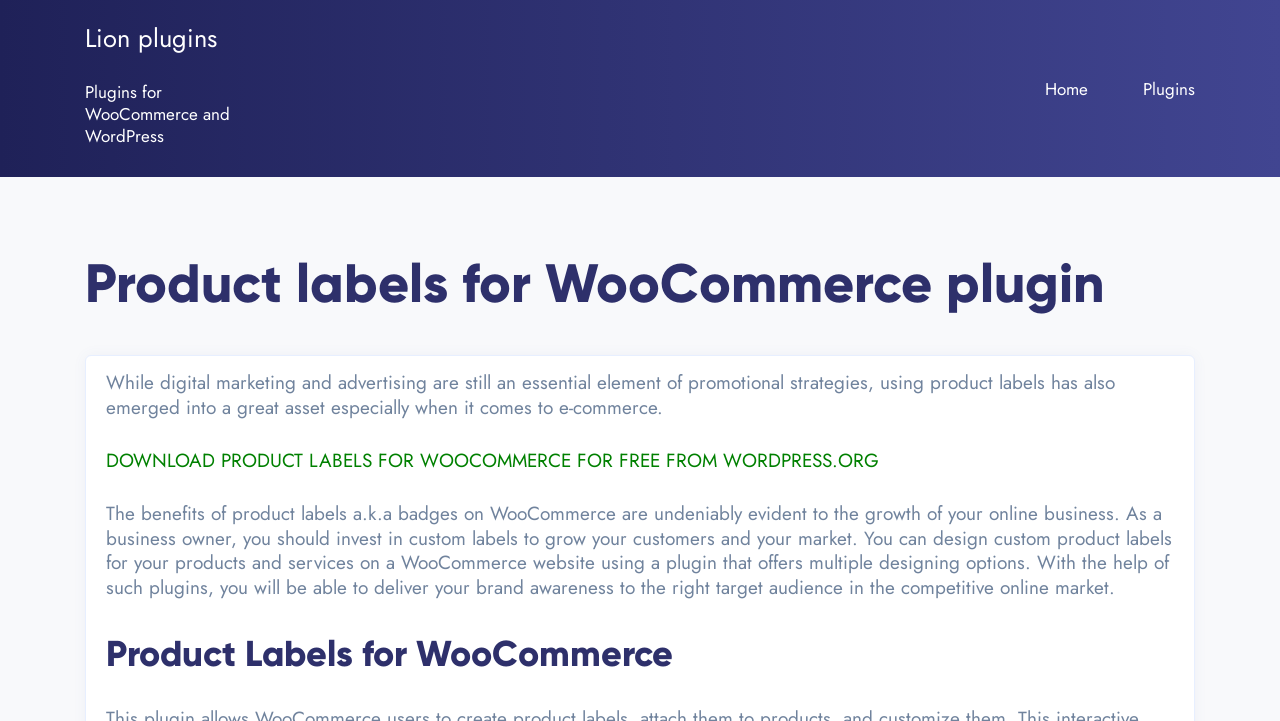Provide an in-depth caption for the elements present on the webpage.

The webpage is about the "Product labels for WooCommerce plugin" and its benefits for online business growth. At the top left, there is a link to "Lion plugins" and a static text "Plugins for WooCommerce and WordPress" positioned below it. On the top right, there are two links, "Home" and "Plugins", placed side by side.

Below the top section, there is a header with a heading "Product labels for WooCommerce plugin" that spans across the page. Underneath the header, there is a block of text that explains the importance of product labels in e-commerce and how they can be a great asset for online business growth.

Following this text, there is a link to download the product labels plugin for free from WordPress.org. Below the link, there is a longer paragraph that discusses the benefits of product labels, also known as badges, on WooCommerce and how they can help grow customers and the market. Finally, at the bottom, there is a heading "Product Labels for WooCommerce" that seems to be a subheading or a title for the plugin.